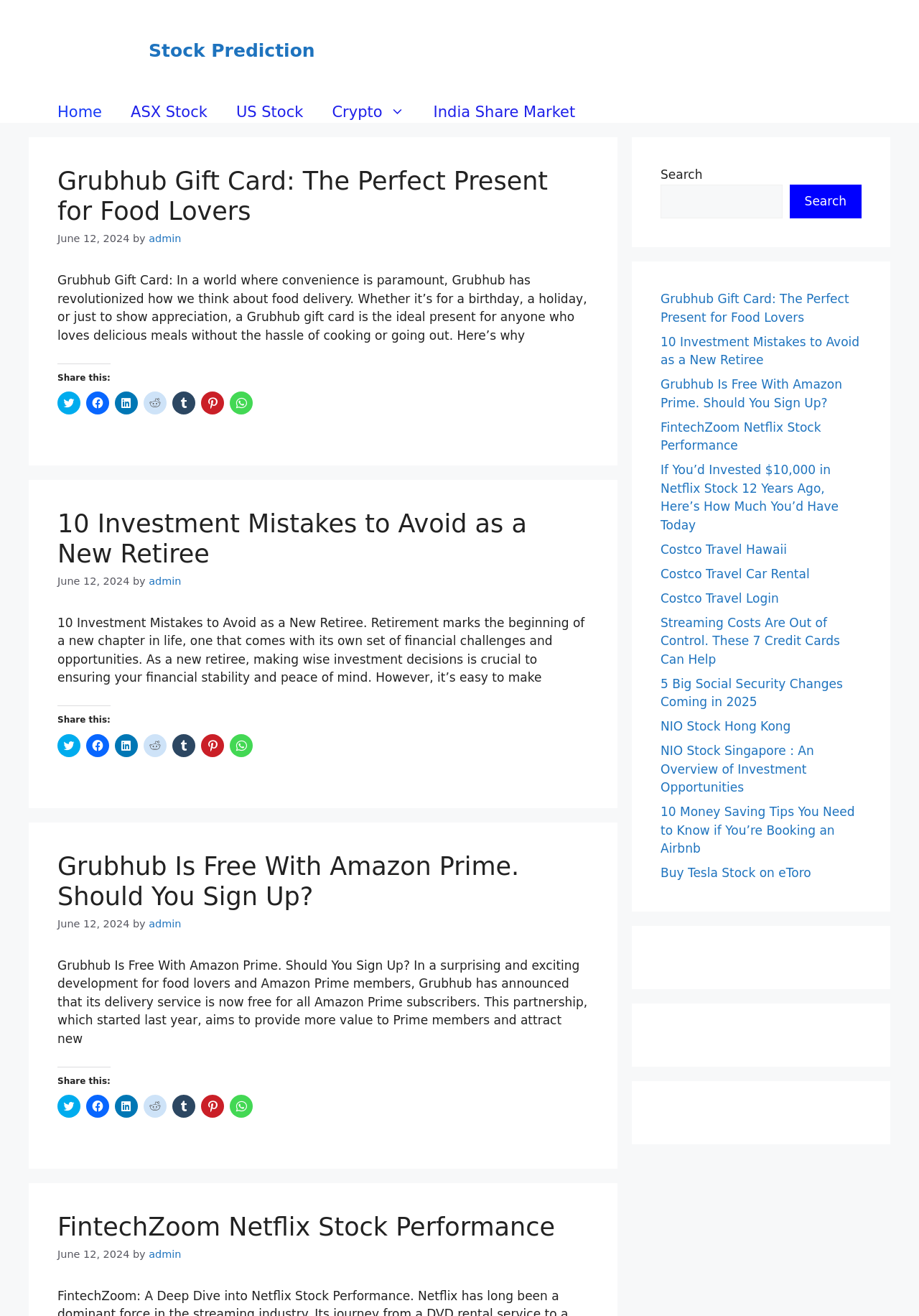How many social media sharing options are available for each article?
Using the image as a reference, deliver a detailed and thorough answer to the question.

Each article has a 'Share this:' section with links to share the article on Twitter, Facebook, LinkedIn, Reddit, Tumblr, Pinterest, and WhatsApp, making a total of 7 social media sharing options.